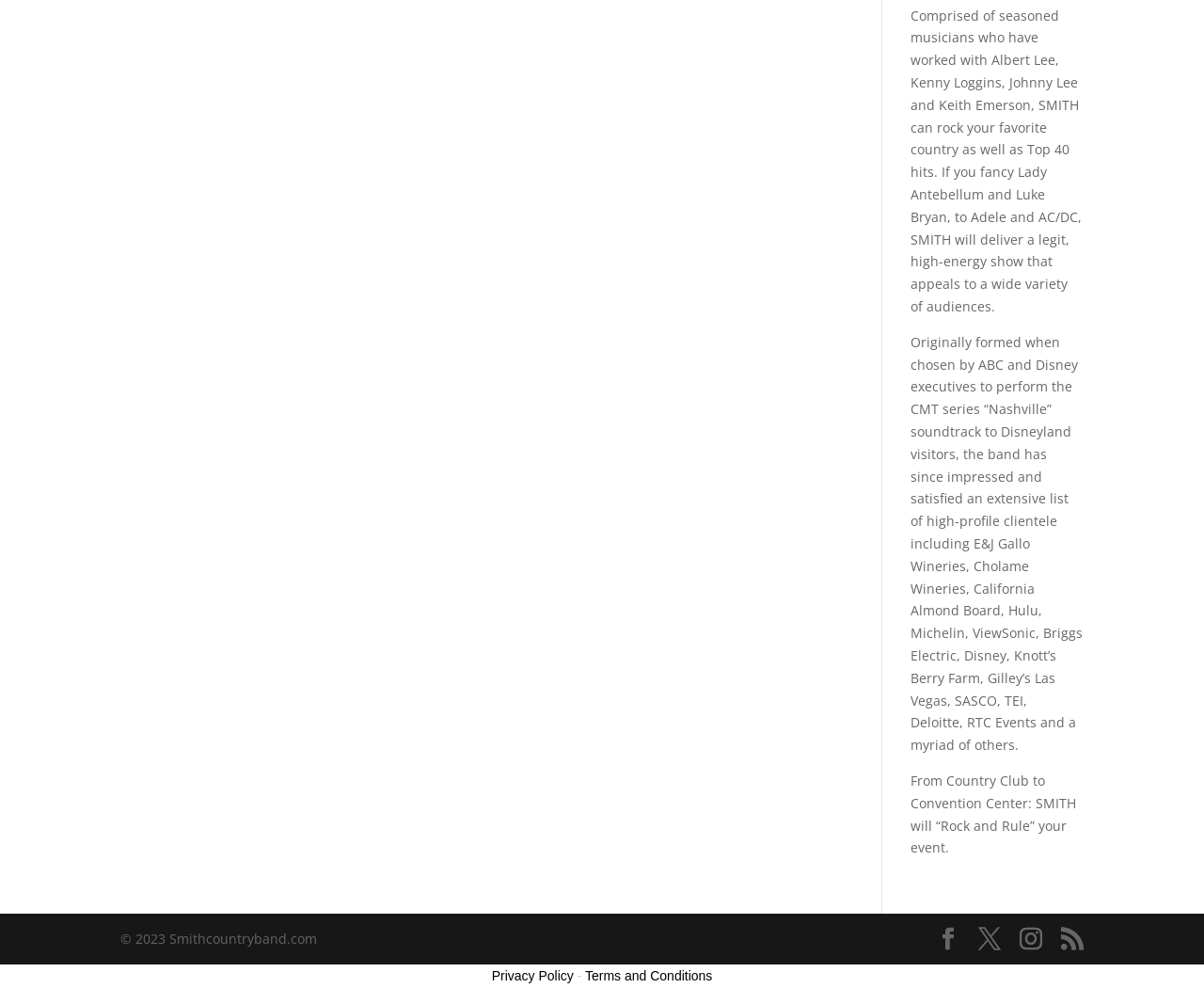Please locate the UI element described by "Privacy Policy" and provide its bounding box coordinates.

[0.408, 0.98, 0.476, 0.995]